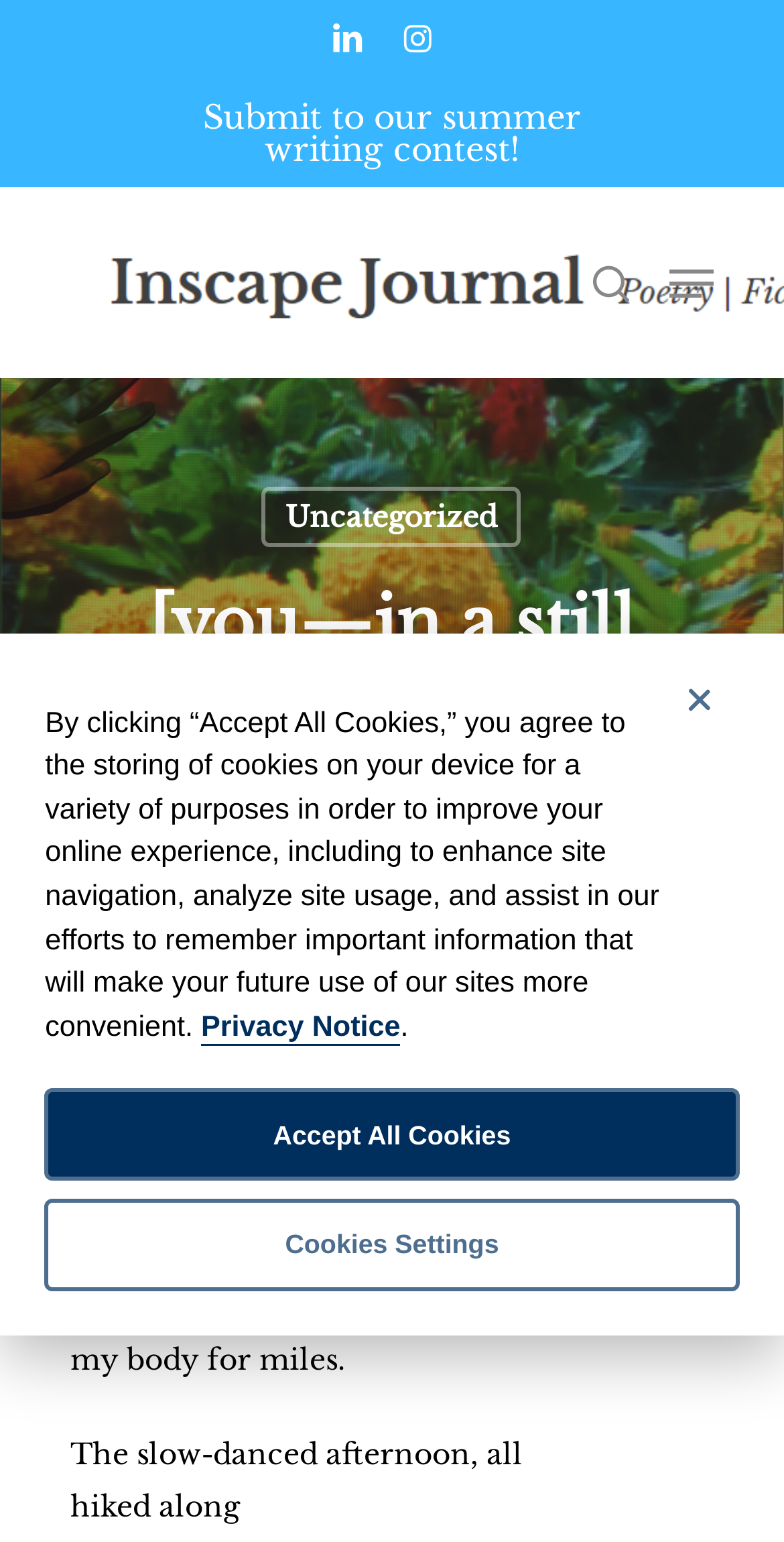Please find the bounding box coordinates of the element that must be clicked to perform the given instruction: "Go to the home page". The coordinates should be four float numbers from 0 to 1, i.e., [left, top, right, bottom].

[0.09, 0.68, 0.205, 0.703]